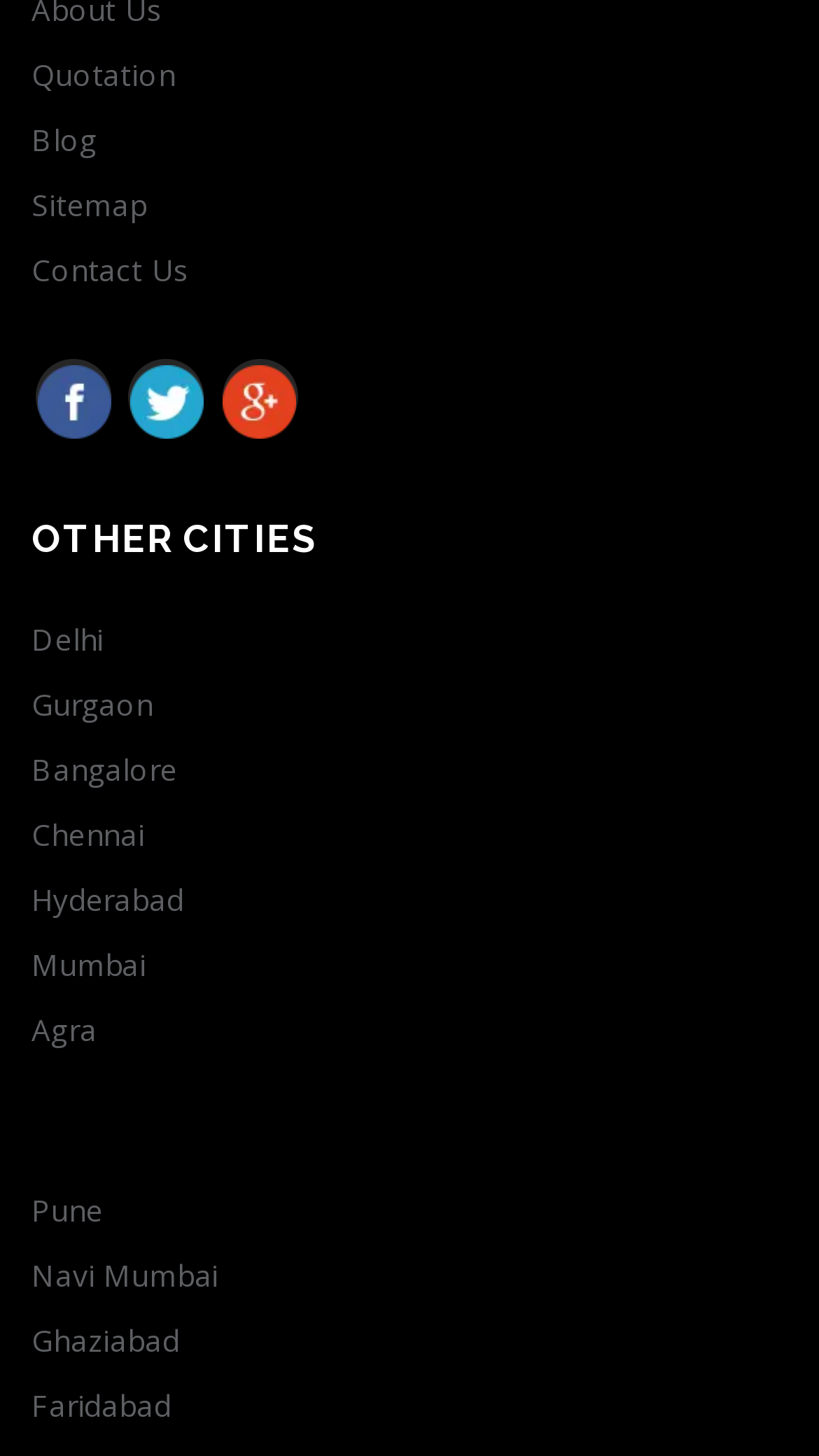Identify the bounding box coordinates for the UI element described as: "Navi Mumbai". The coordinates should be provided as four floats between 0 and 1: [left, top, right, bottom].

[0.038, 0.865, 0.962, 0.888]